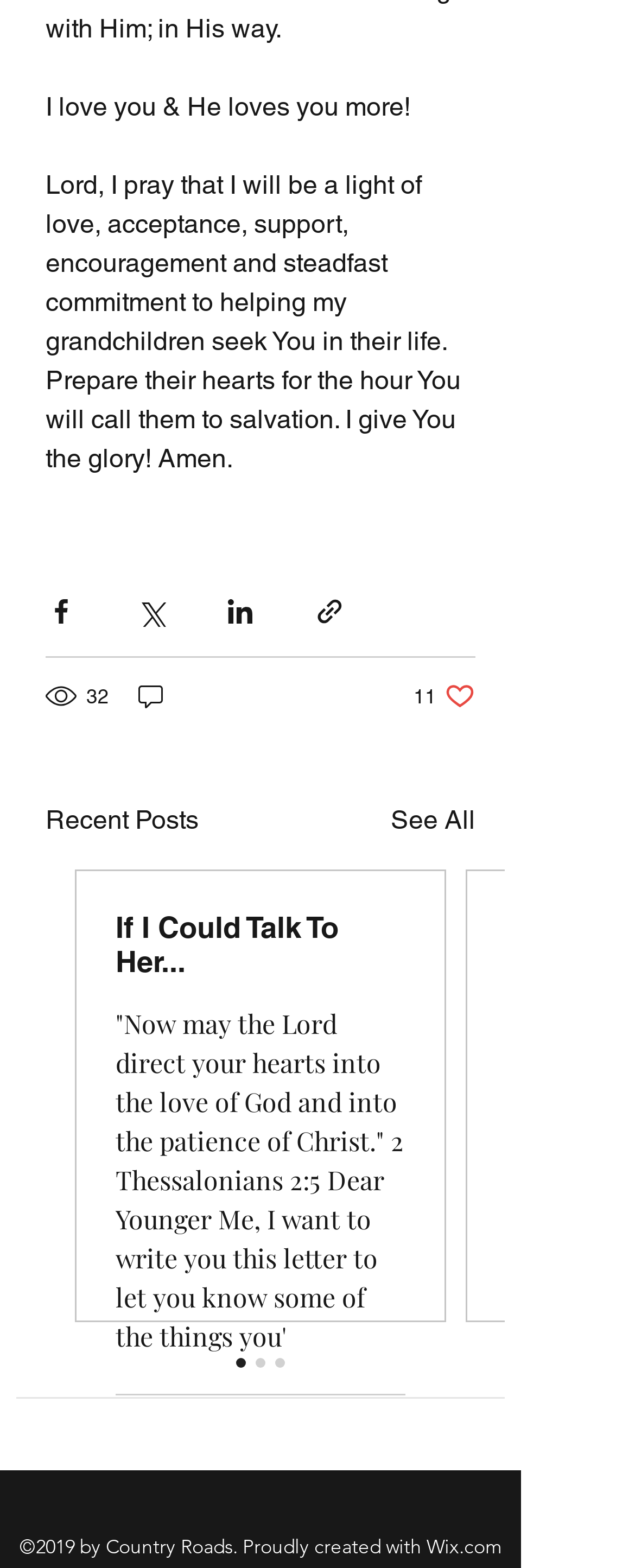Specify the bounding box coordinates of the area to click in order to follow the given instruction: "Share via Facebook."

[0.072, 0.38, 0.121, 0.4]